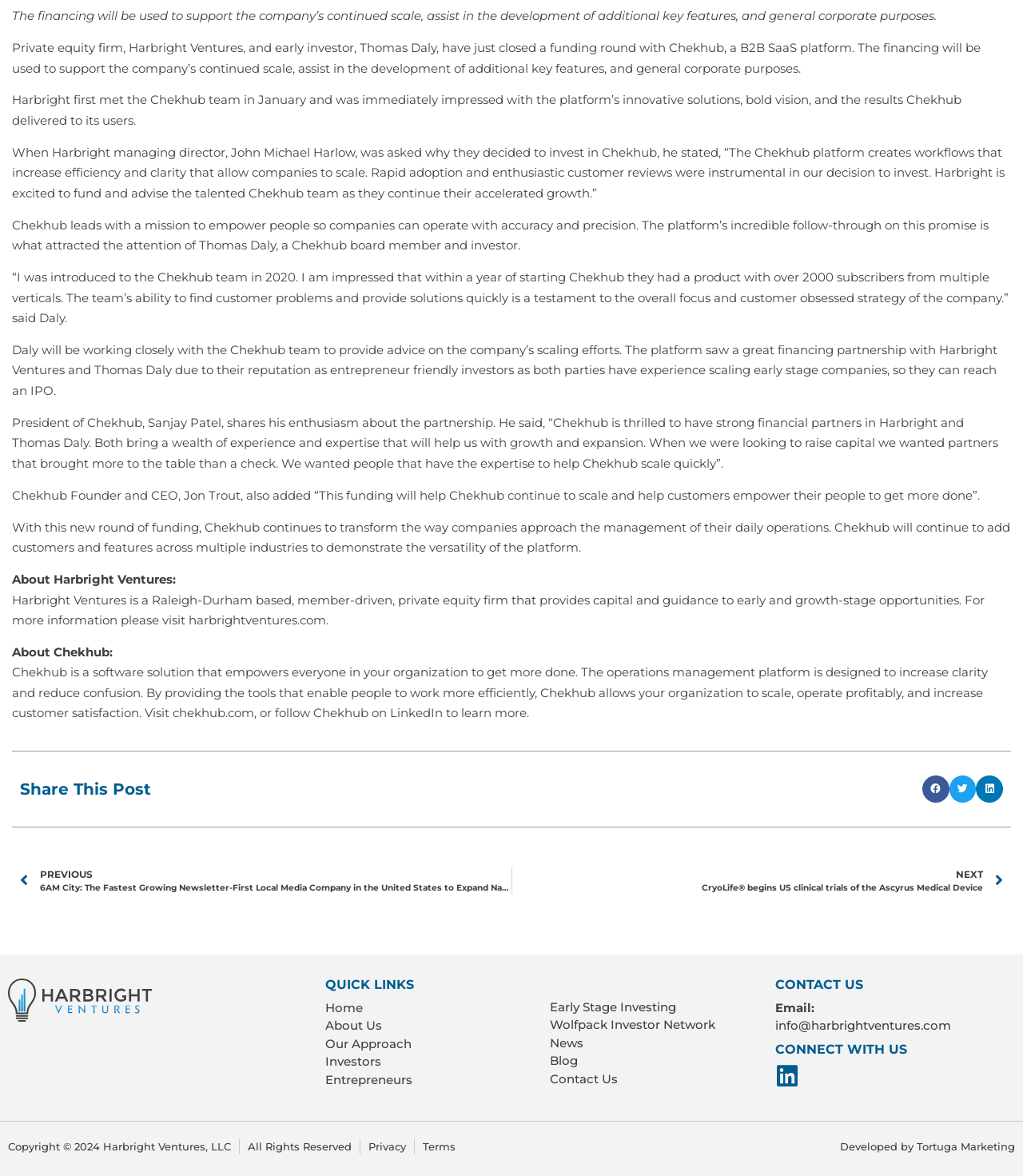Locate the bounding box coordinates of the clickable part needed for the task: "Click on 'Prev' to view the previous post".

[0.02, 0.738, 0.5, 0.761]